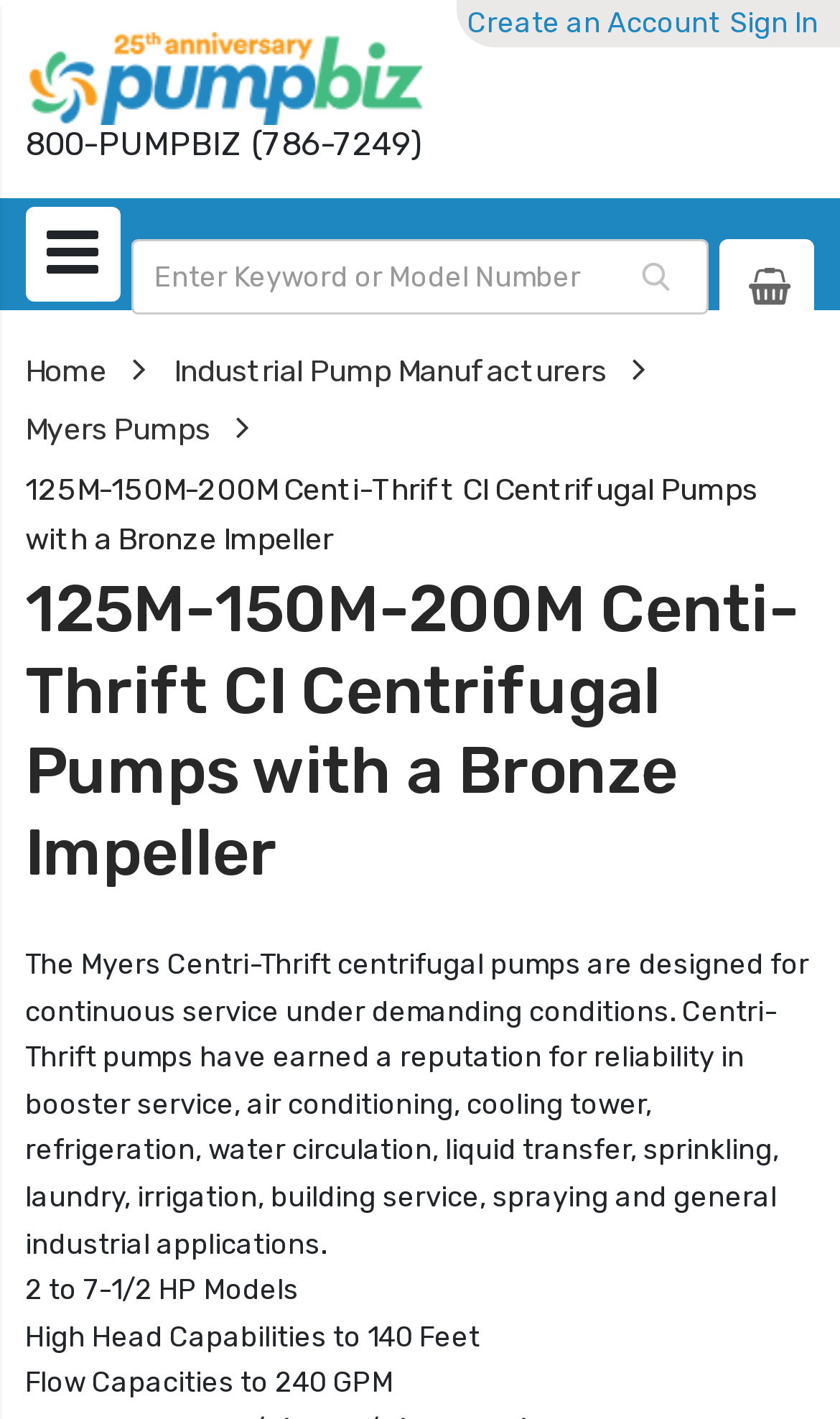Answer succinctly with a single word or phrase:
What is the maximum flow capacity of these pumps?

240 GPM